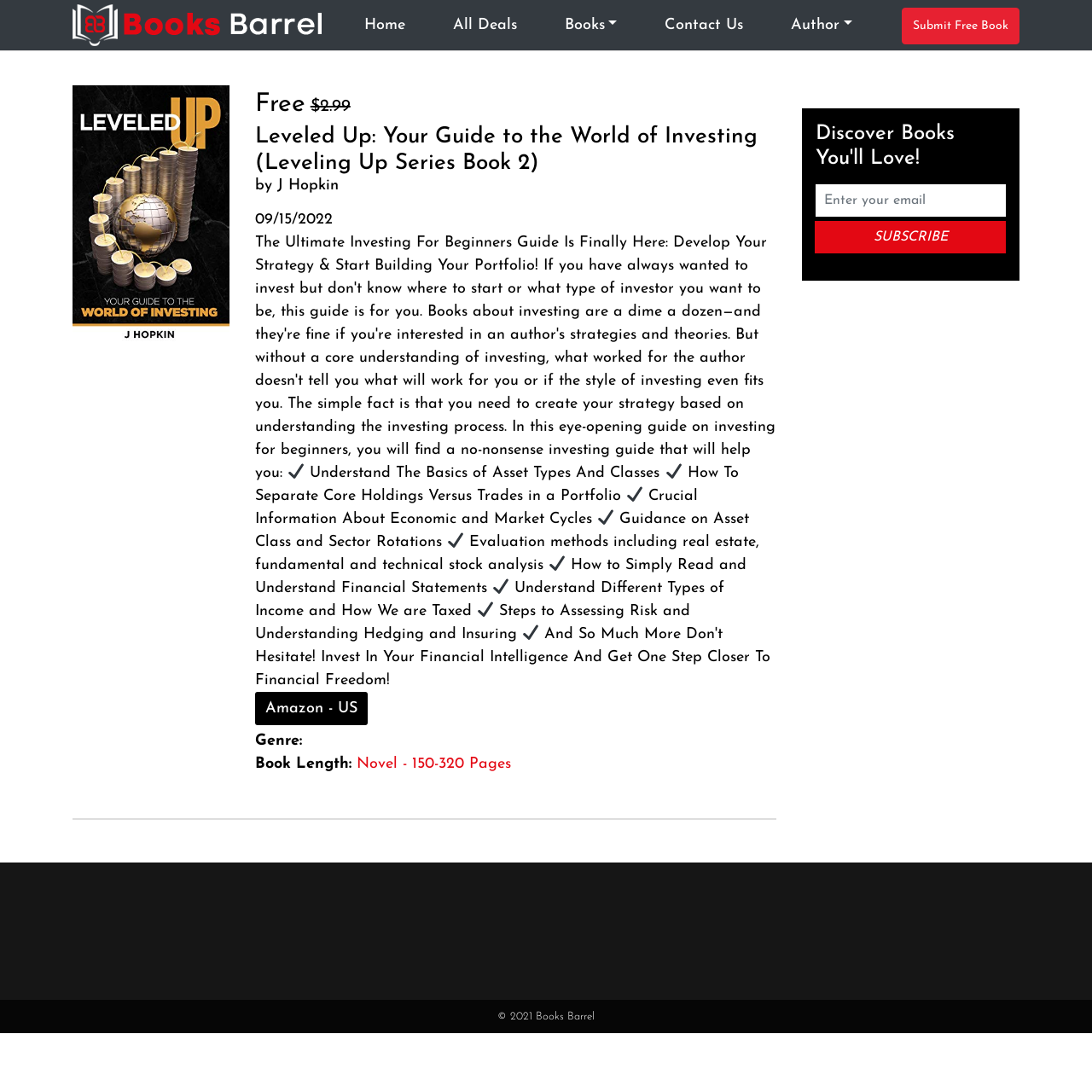Identify the bounding box for the UI element that is described as follows: "Contact Us".

[0.596, 0.0, 0.693, 0.046]